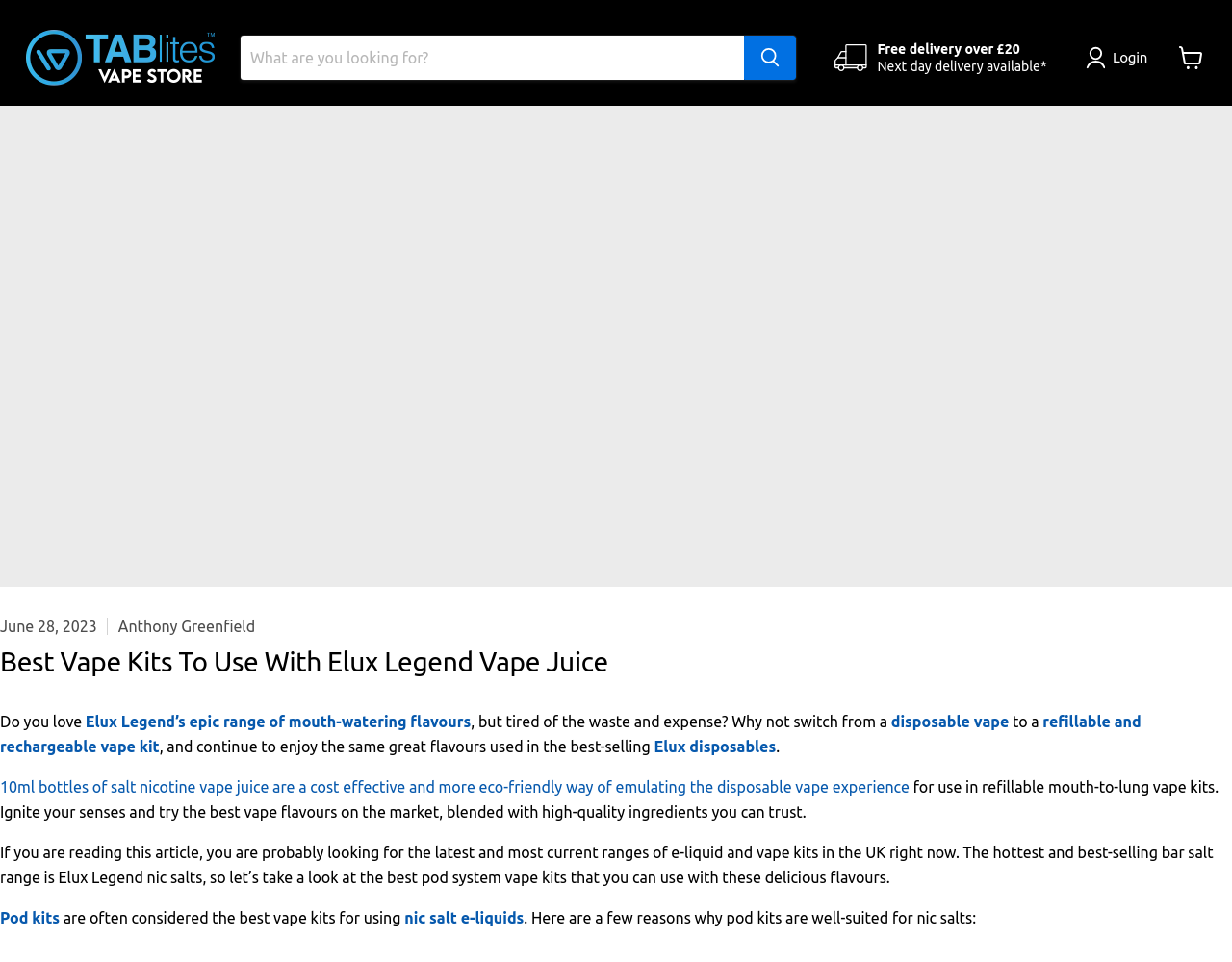Extract the main title from the webpage.

Best Vape Kits To Use With Elux Legend Vape Juice